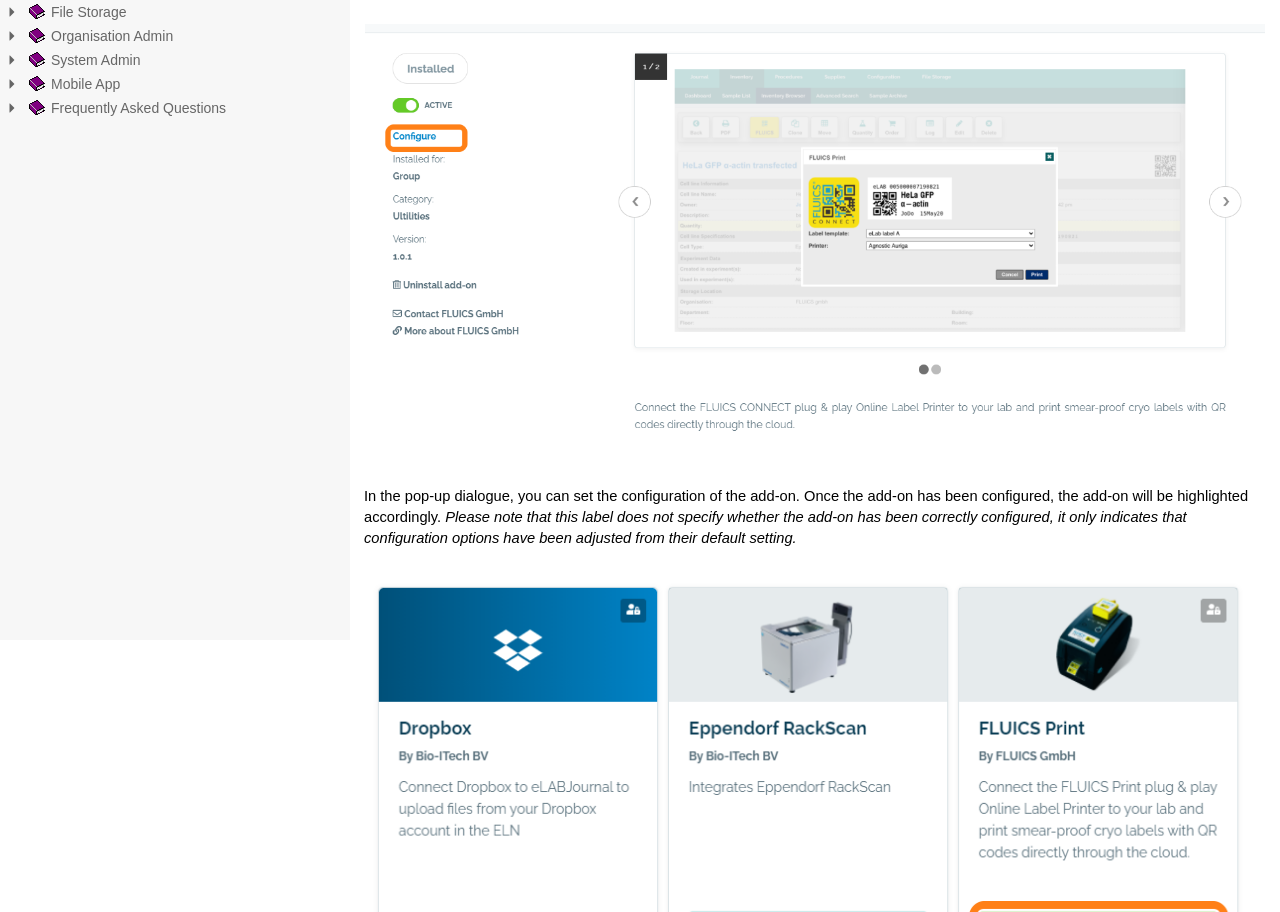Highlight the bounding box of the UI element that corresponds to this description: "Frequently Asked Questions".

[0.019, 0.105, 0.18, 0.132]